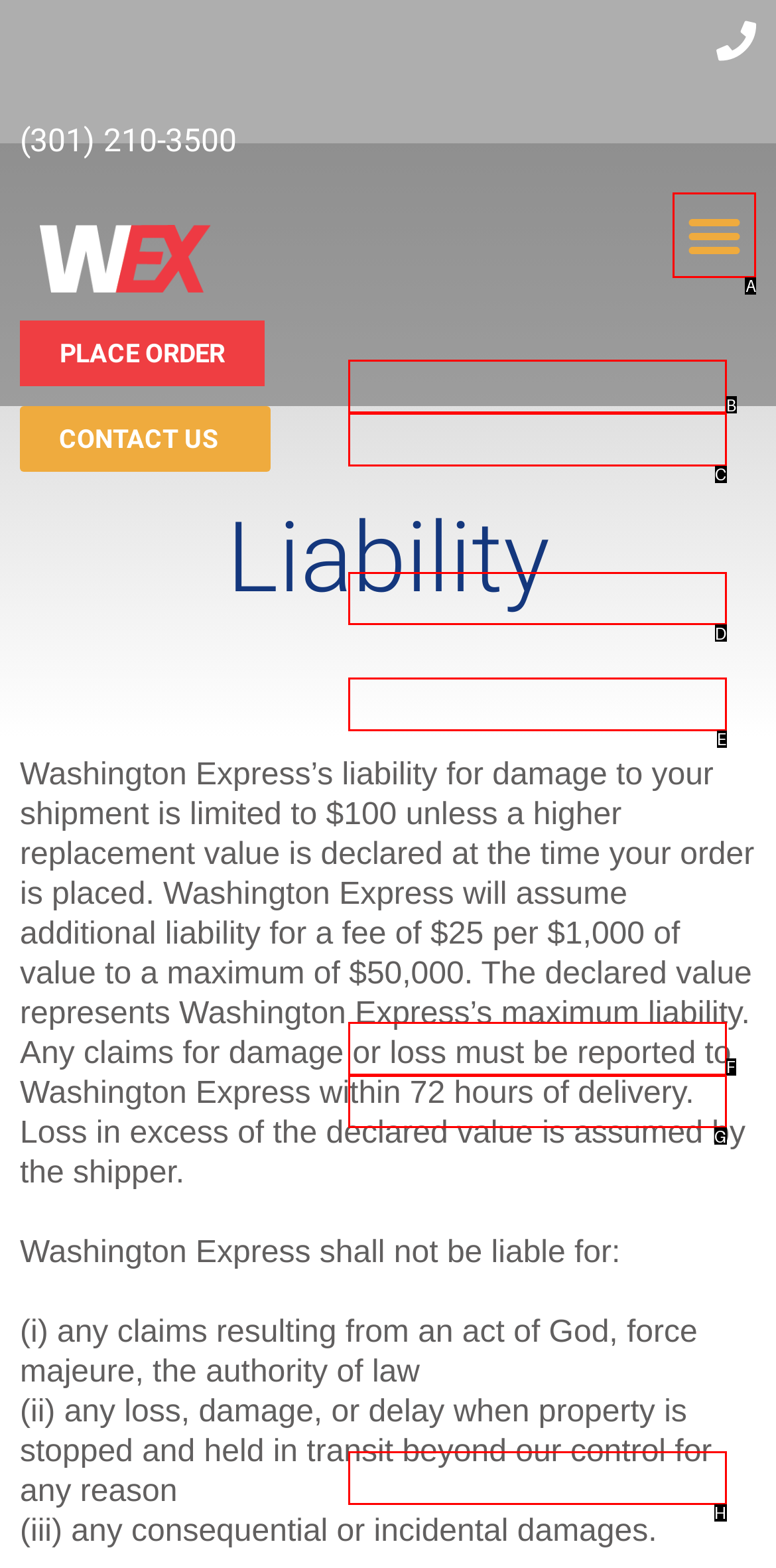Identify the HTML element you need to click to achieve the task: View Uber Eats. Respond with the corresponding letter of the option.

None